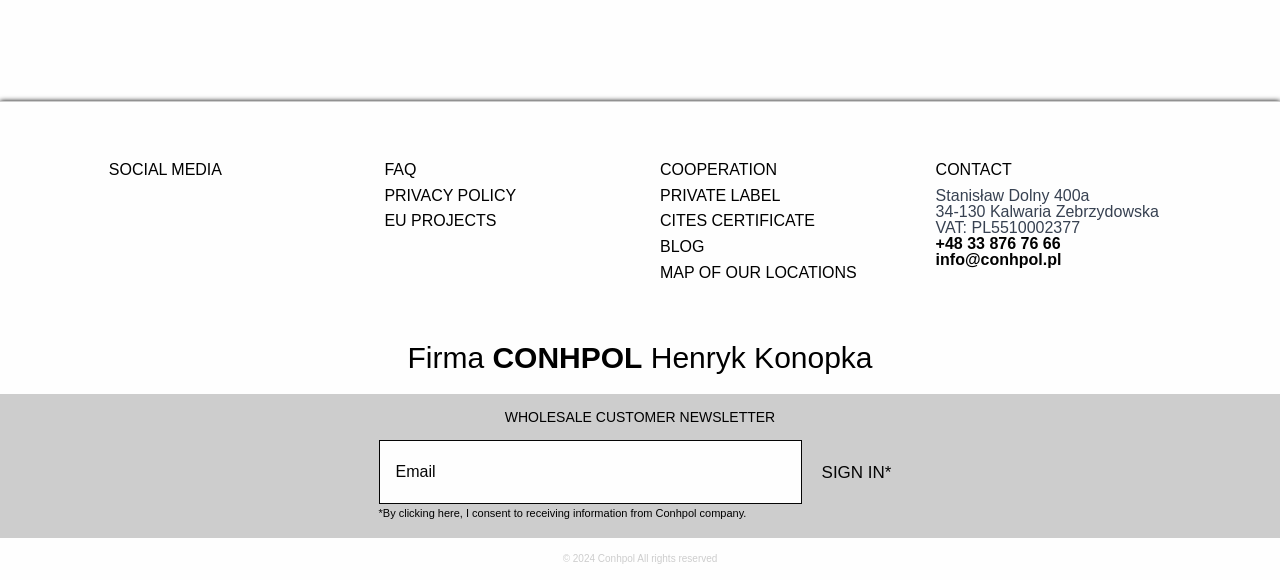Respond to the following question with a brief word or phrase:
What is the company name?

Conhpol